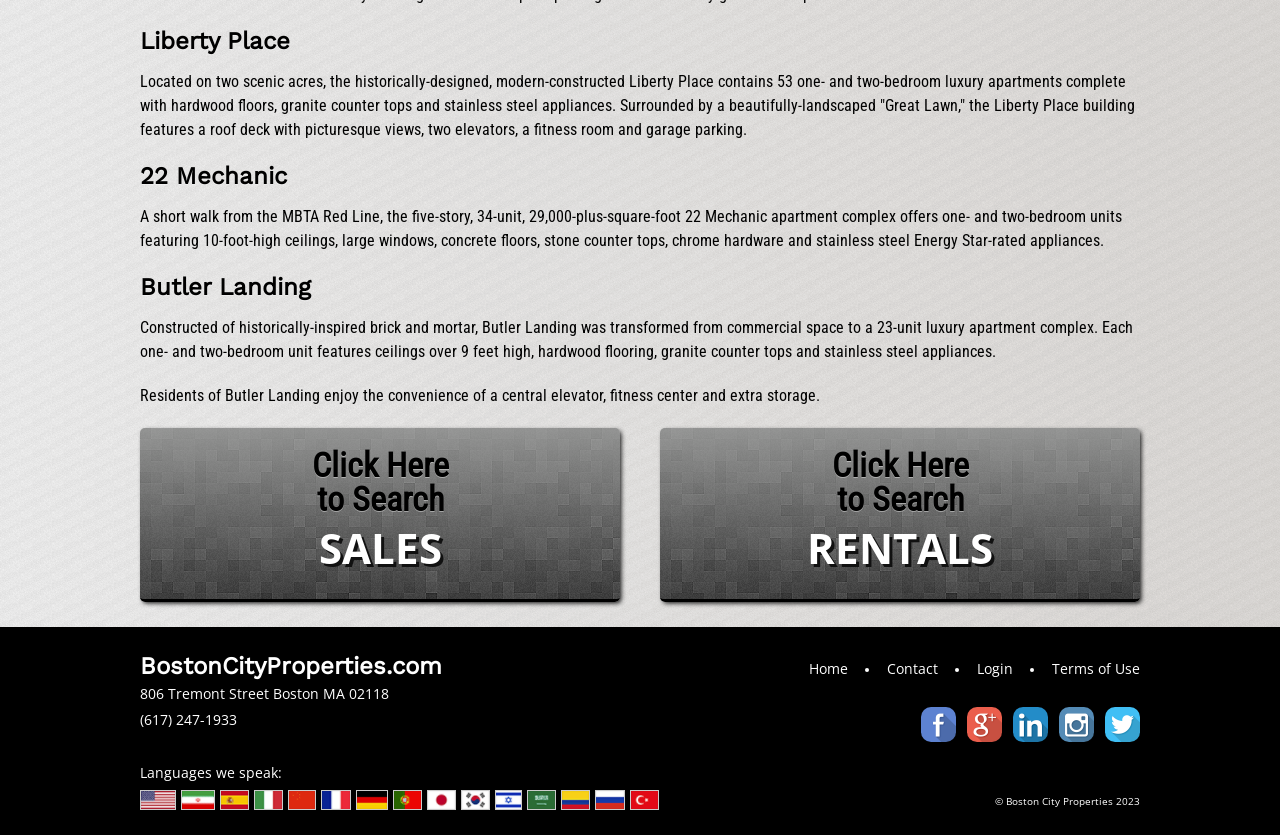Please specify the bounding box coordinates for the clickable region that will help you carry out the instruction: "Click to search sales".

[0.109, 0.512, 0.484, 0.721]